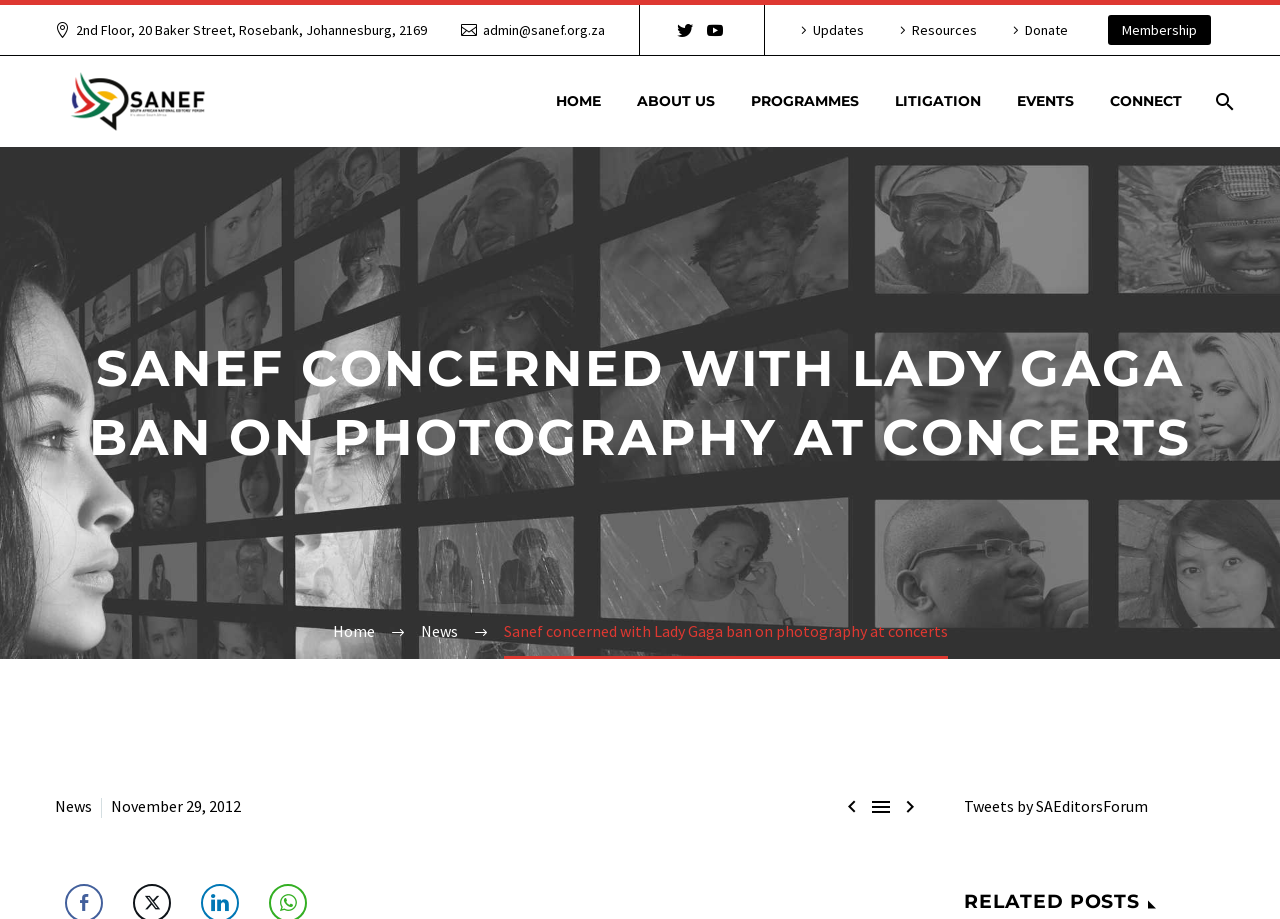Kindly determine the bounding box coordinates of the area that needs to be clicked to fulfill this instruction: "Donate to SANEF".

[0.786, 0.016, 0.834, 0.049]